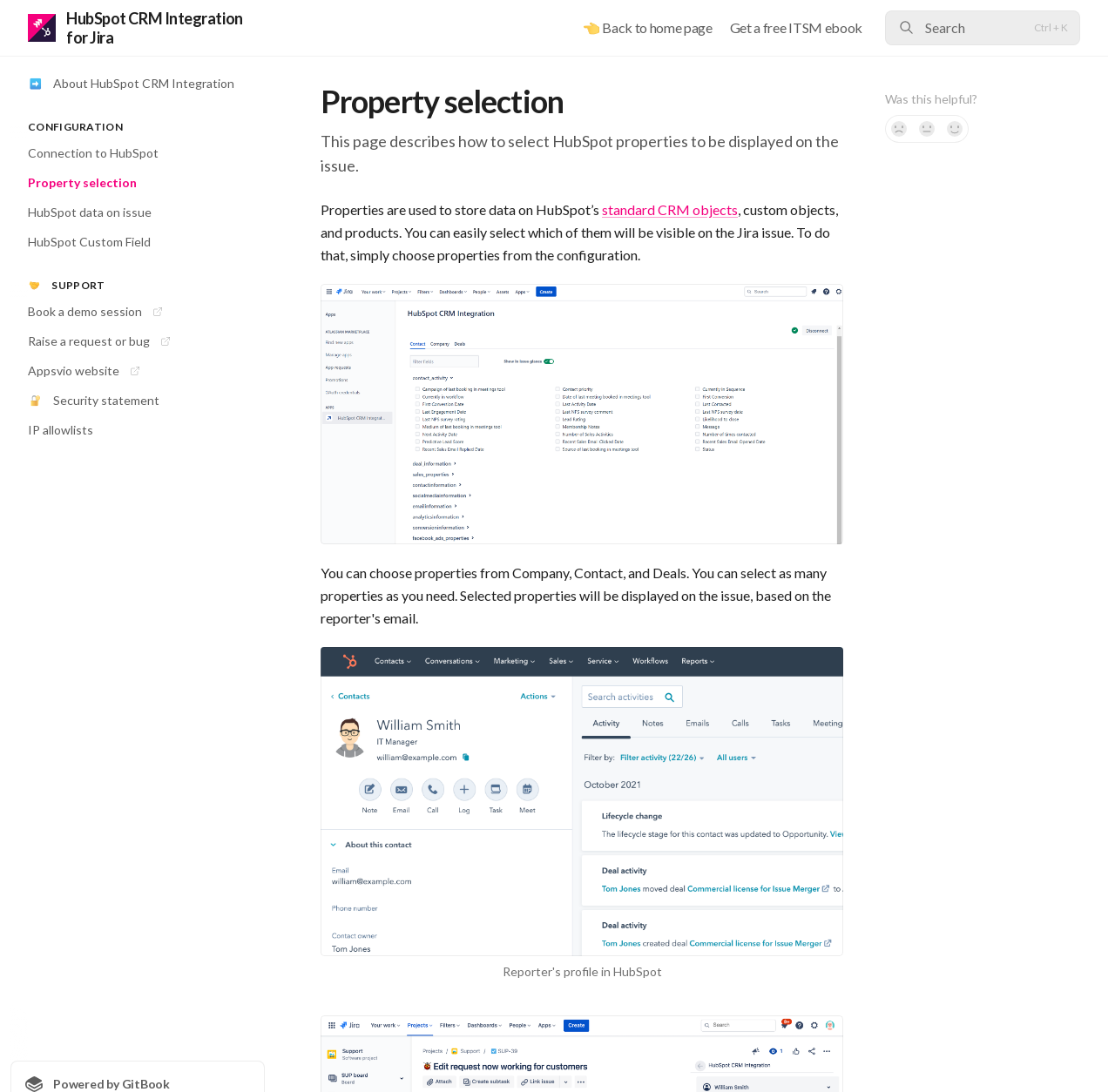Please find and generate the text of the main heading on the webpage.

HubSpot CRM Integration for Jira